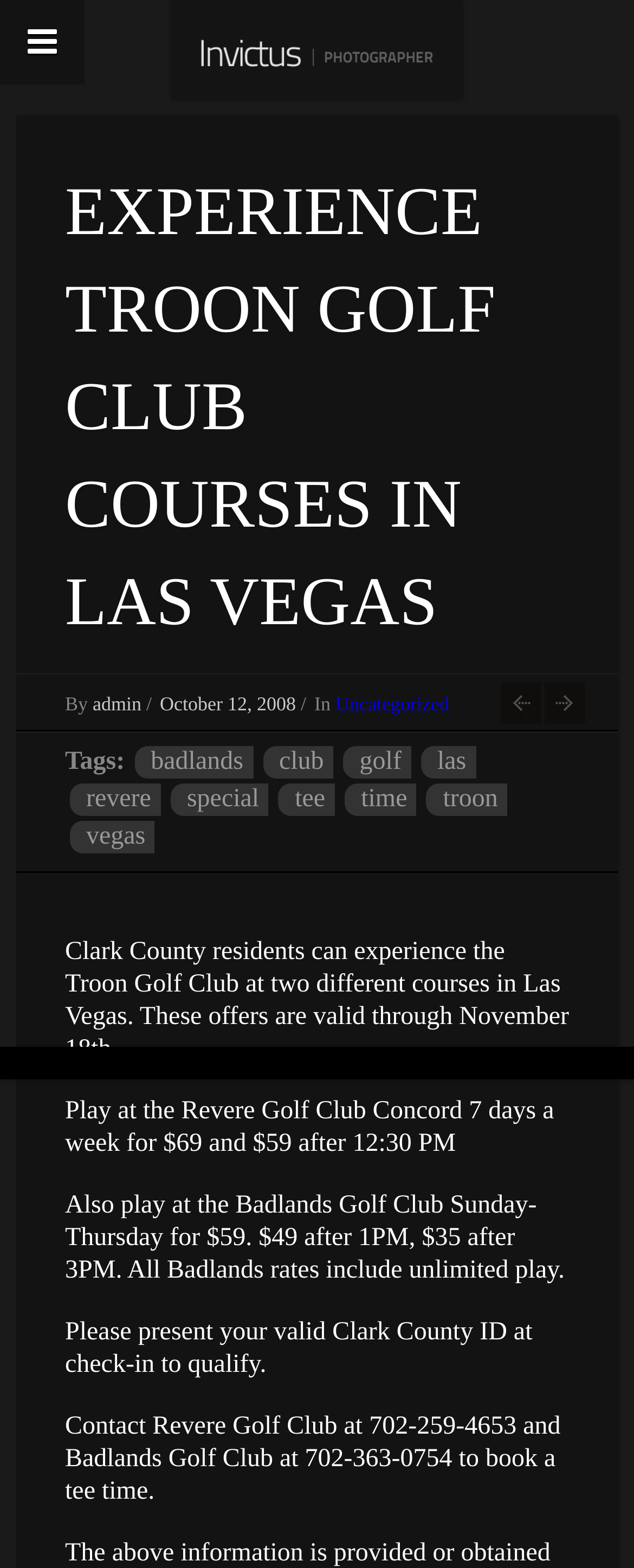Please provide a detailed answer to the question below based on the screenshot: 
What is the phone number to book a tee time at Badlands Golf Club?

The webpage provides contact information 'Contact Revere Golf Club at 702-259-4653 and Badlands Golf Club at 702-363-0754 to book a tee time.' which indicates that the phone number to book a tee time at Badlands Golf Club is 702-363-0754.